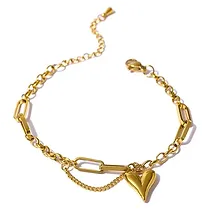What occasions is the bracelet suitable for?
Please answer the question with as much detail and depth as you can.

According to the caption, the bracelet is suitable for both casual wear and special occasions, making it a versatile accessory that can be worn in various settings.